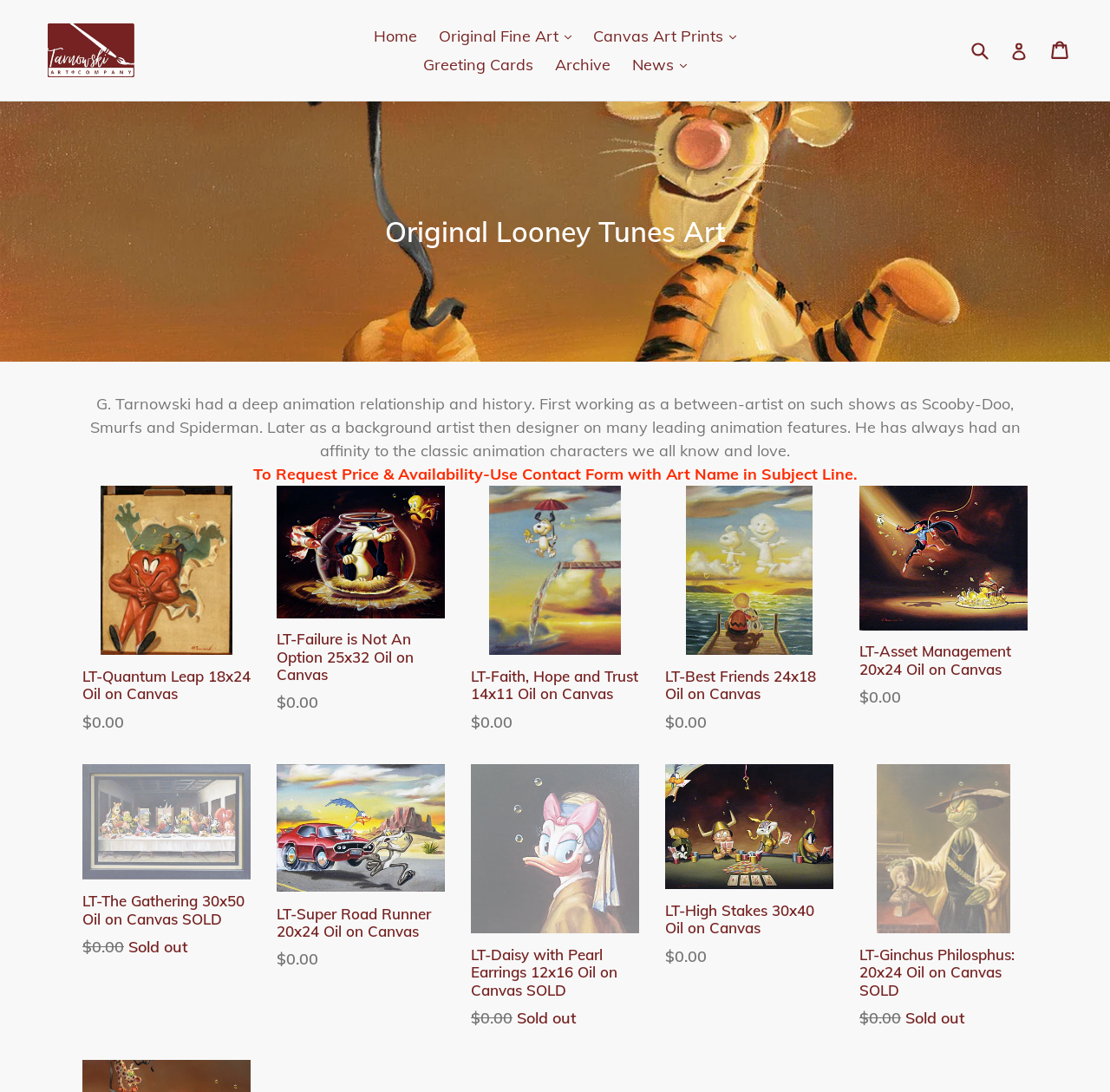Locate the bounding box coordinates of the area you need to click to fulfill this instruction: 'View original fine art'. The coordinates must be in the form of four float numbers ranging from 0 to 1: [left, top, right, bottom].

[0.388, 0.02, 0.523, 0.046]